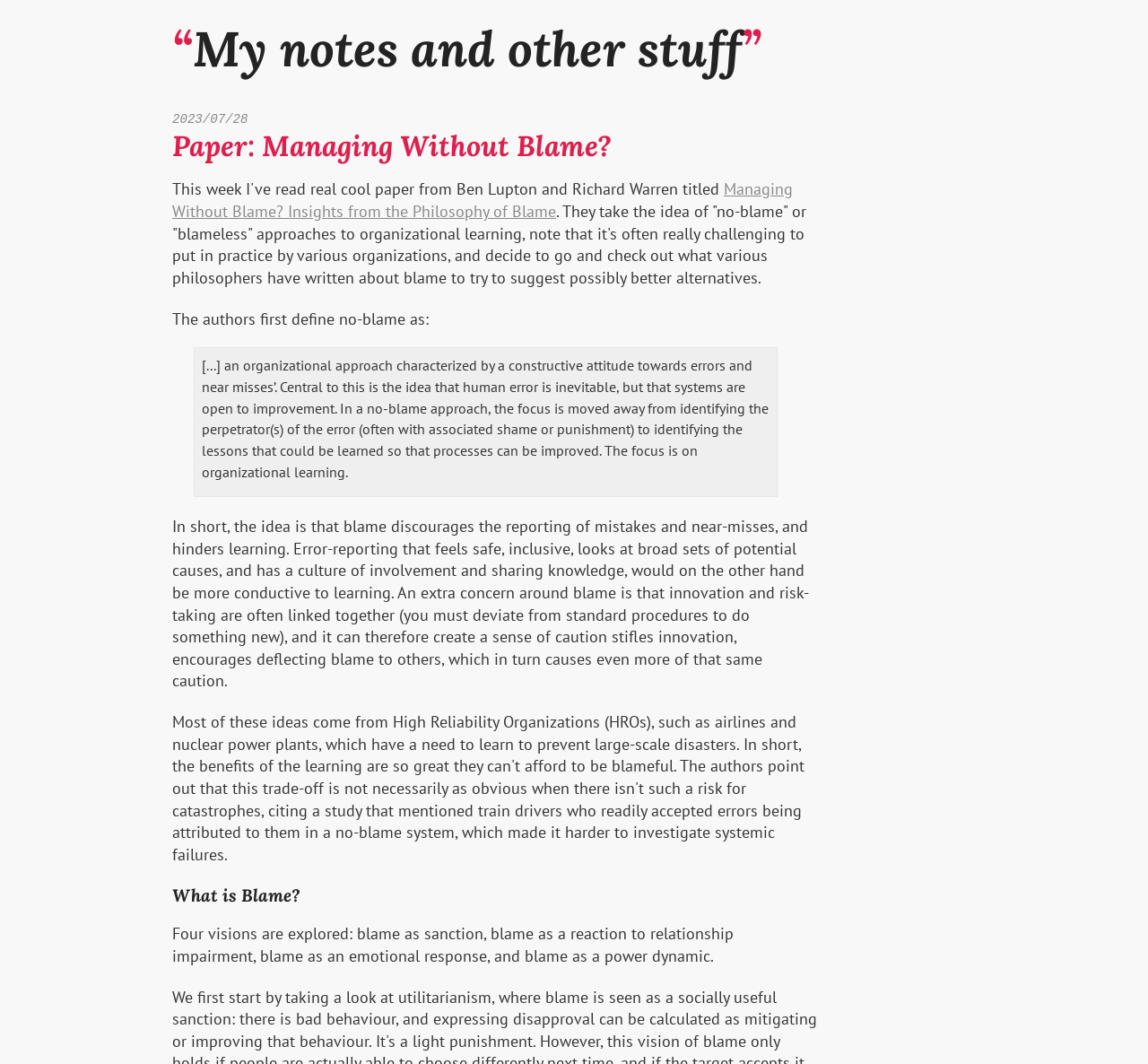Answer the question briefly using a single word or phrase: 
What is the main idea of the 'no-blame' approach?

Focus on learning from errors